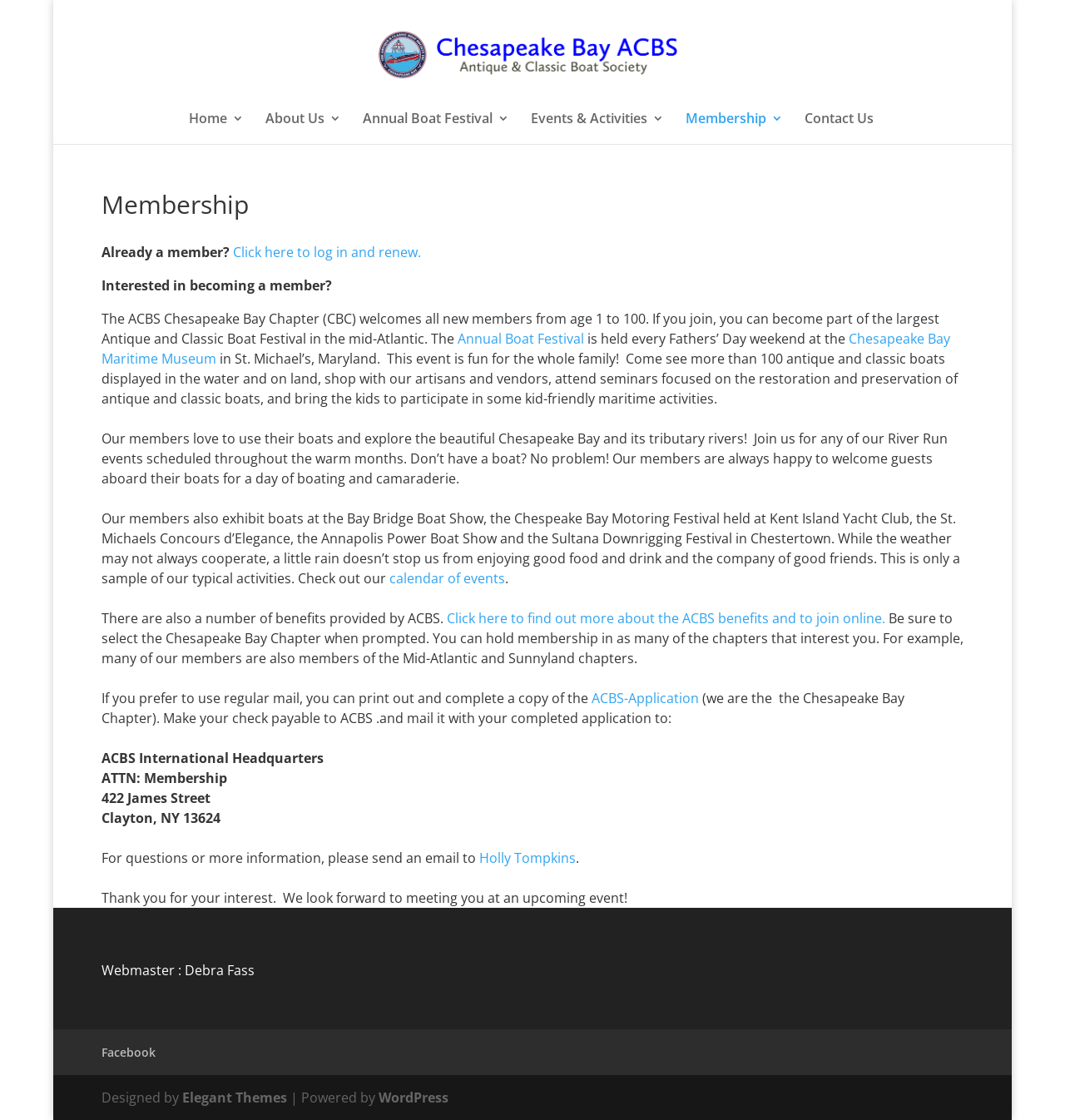Identify the bounding box coordinates of the region I need to click to complete this instruction: "Click on the 'Contact Us' link".

[0.756, 0.1, 0.821, 0.129]